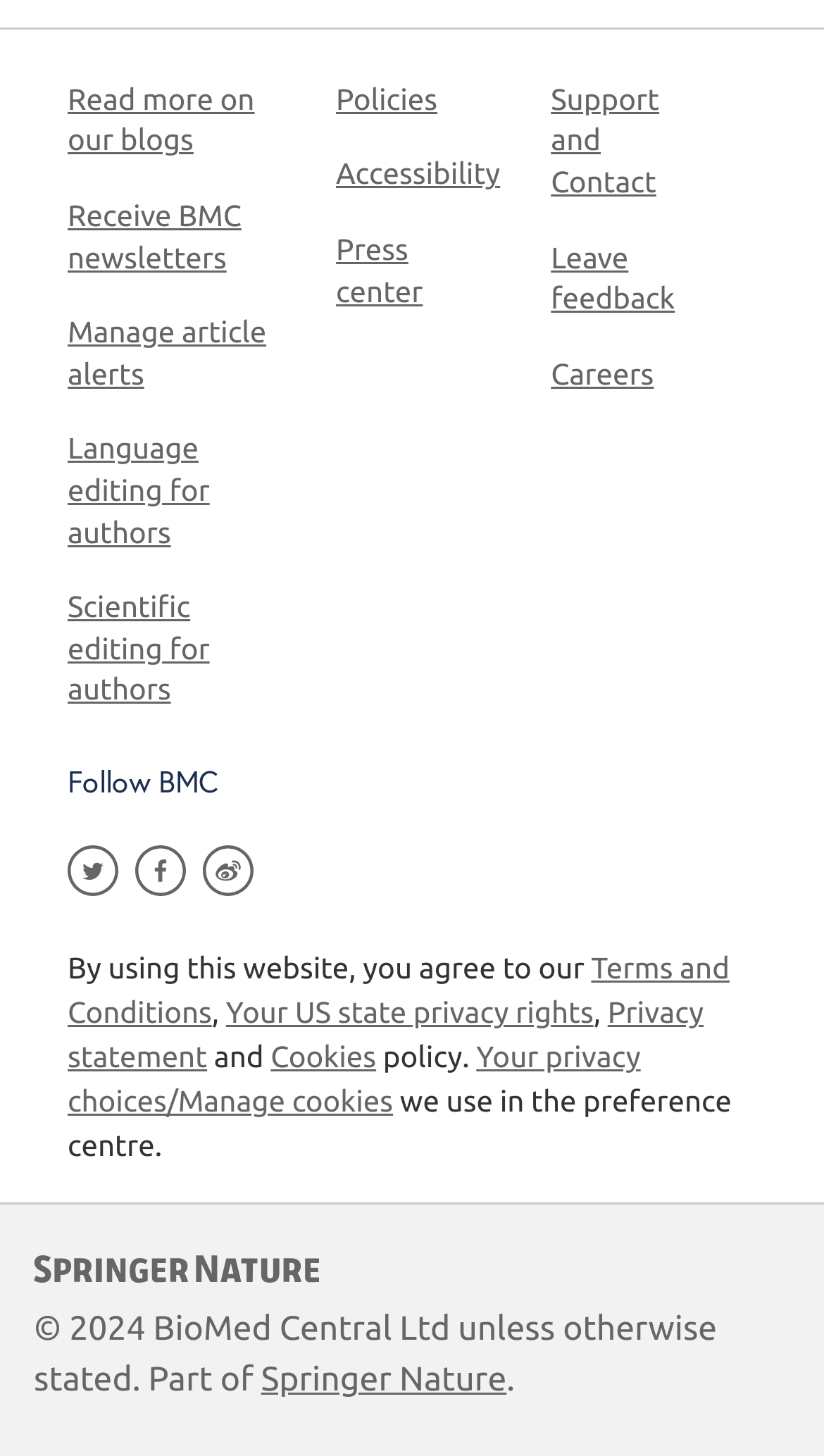Specify the bounding box coordinates of the element's region that should be clicked to achieve the following instruction: "View policies". The bounding box coordinates consist of four float numbers between 0 and 1, in the format [left, top, right, bottom].

[0.408, 0.056, 0.531, 0.08]